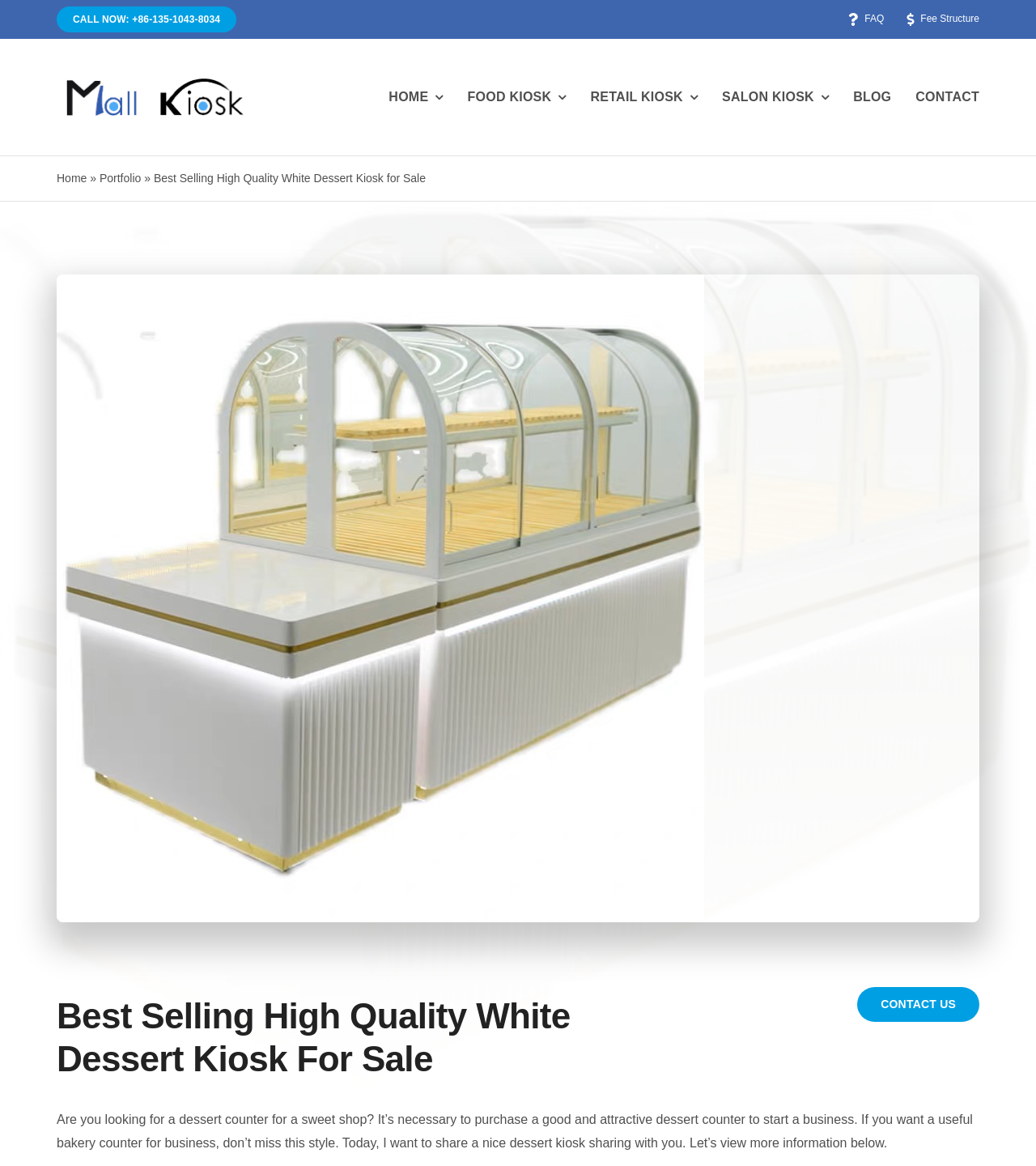Refer to the image and provide an in-depth answer to the question: 
What is the phone number to call for inquiry?

The phone number can be found at the top of the webpage, in the 'CALL NOW' link.